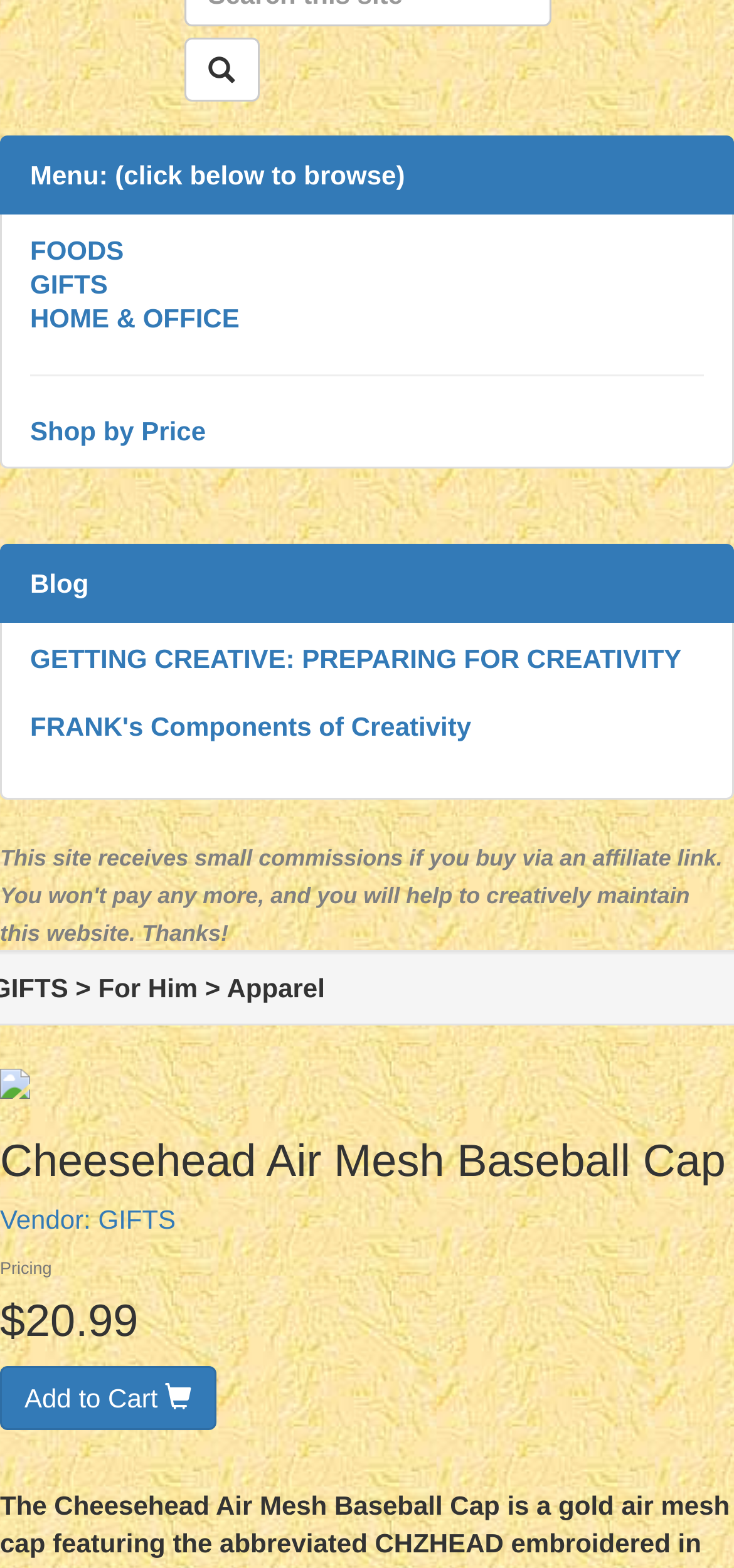What is the category of the product?
Examine the screenshot and reply with a single word or phrase.

GIFTS